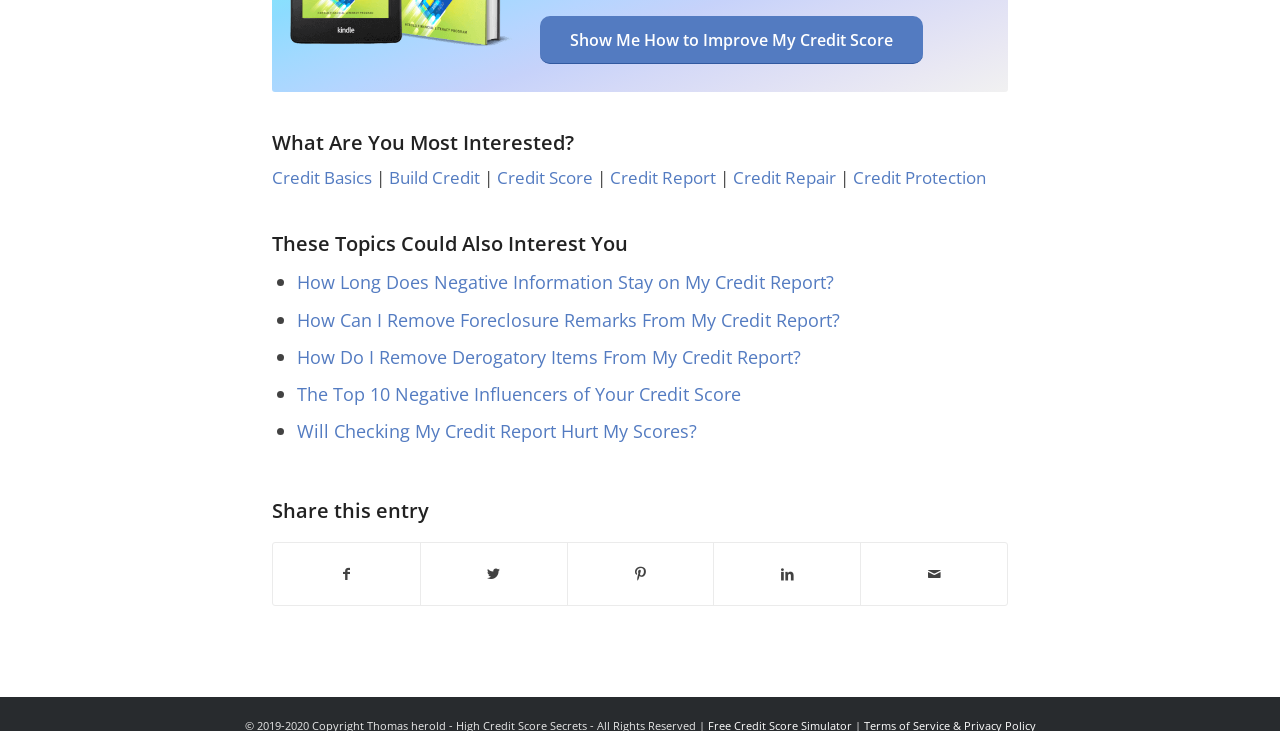What is the purpose of the links at the bottom of the webpage?
Can you give a detailed and elaborate answer to the question?

The links at the bottom of the webpage are for sharing the content on various social media platforms and via email. The heading 'Share this entry' and the links 'Share on Facebook', 'Share on X', etc. suggest that the purpose of these links is to share the content with others.